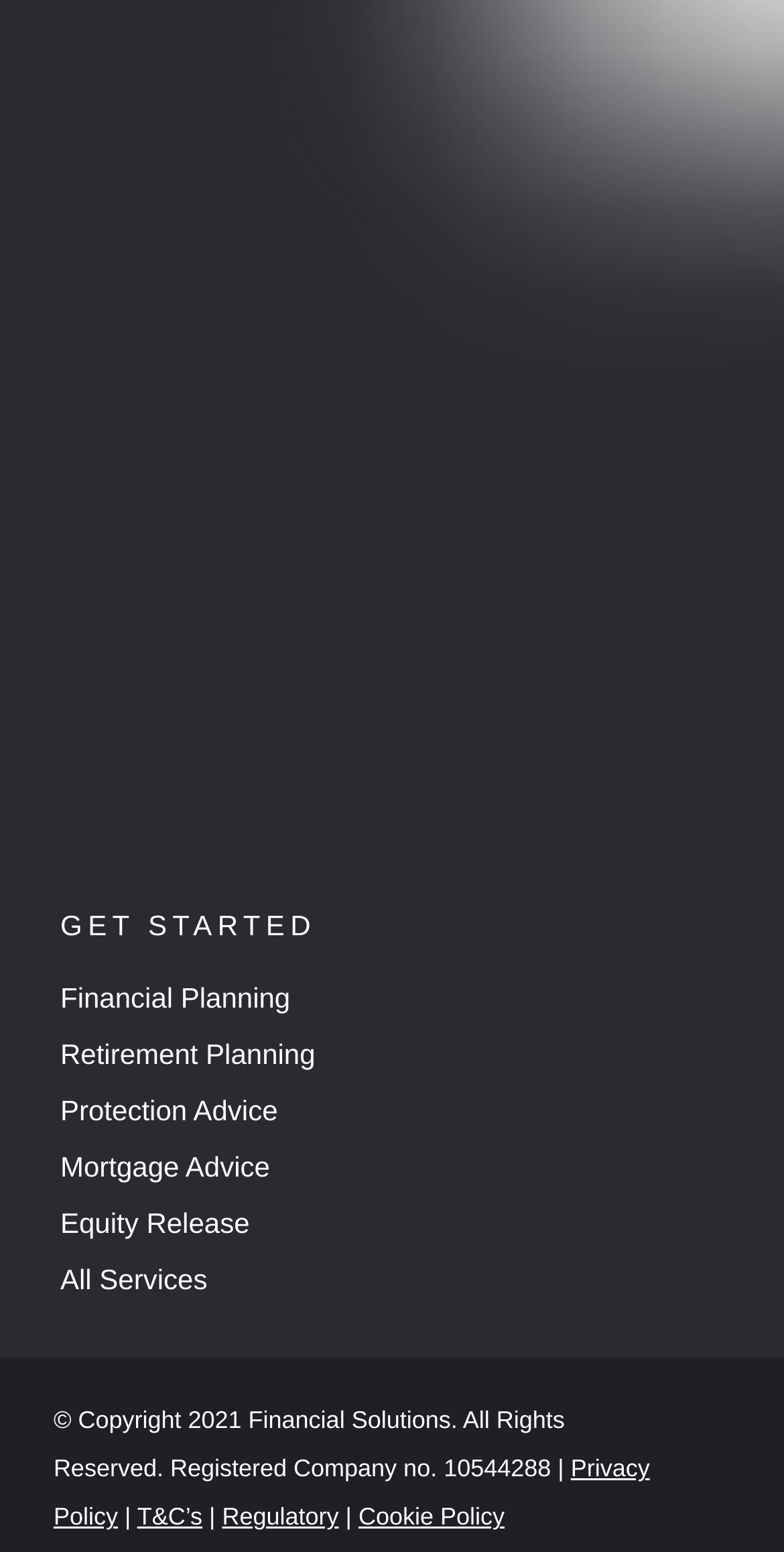Provide a single word or phrase to answer the given question: 
How many links are there at the bottom of the webpage?

5